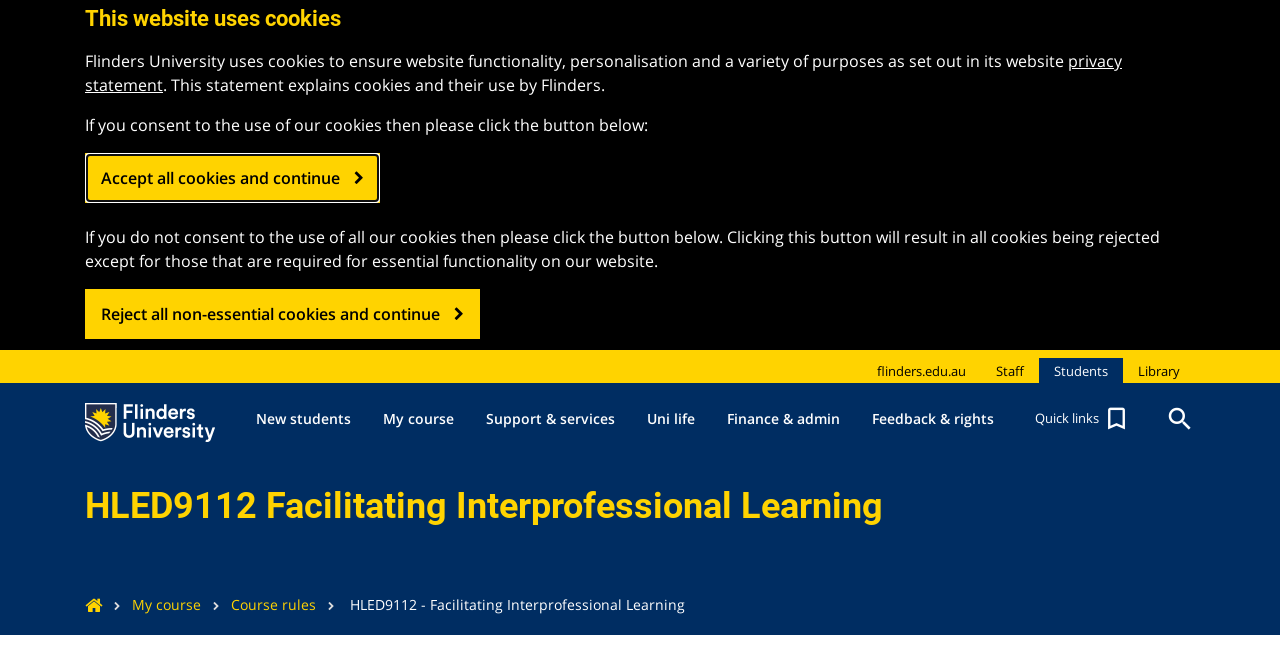Locate the bounding box coordinates of the segment that needs to be clicked to meet this instruction: "View student resources".

[0.823, 0.551, 0.866, 0.589]